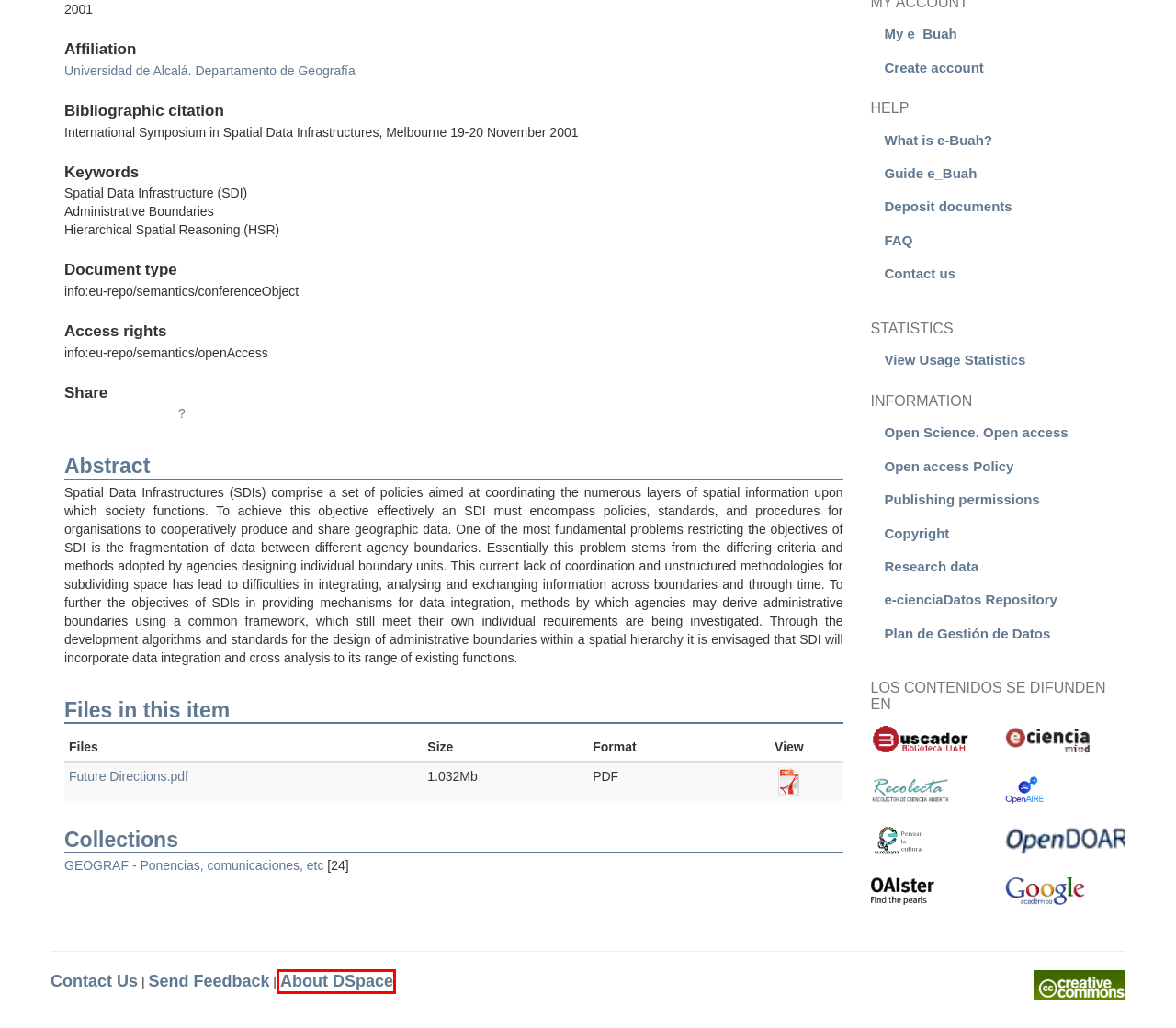Look at the screenshot of a webpage that includes a red bounding box around a UI element. Select the most appropriate webpage description that matches the page seen after clicking the highlighted element. Here are the candidates:
A. Repositorios - Ciencia abierta. Acceso abierto - Biblioguías at Universidad de Alcalá
B. Los datos de investigación - Datos de investigación - Biblioguías at Universidad de Alcalá
C. Preguntas frecuentes
D. PaGoDa – Consorcio Madroño
E. Presentación - Derechos de Autor - Biblioguías at Universidad de Alcalá
F. DSpace Home - DSpace
G. About CC Licenses - Creative Commons
H. Presentación - Ciencia abierta. Acceso abierto - Biblioguías at Universidad de Alcalá

F